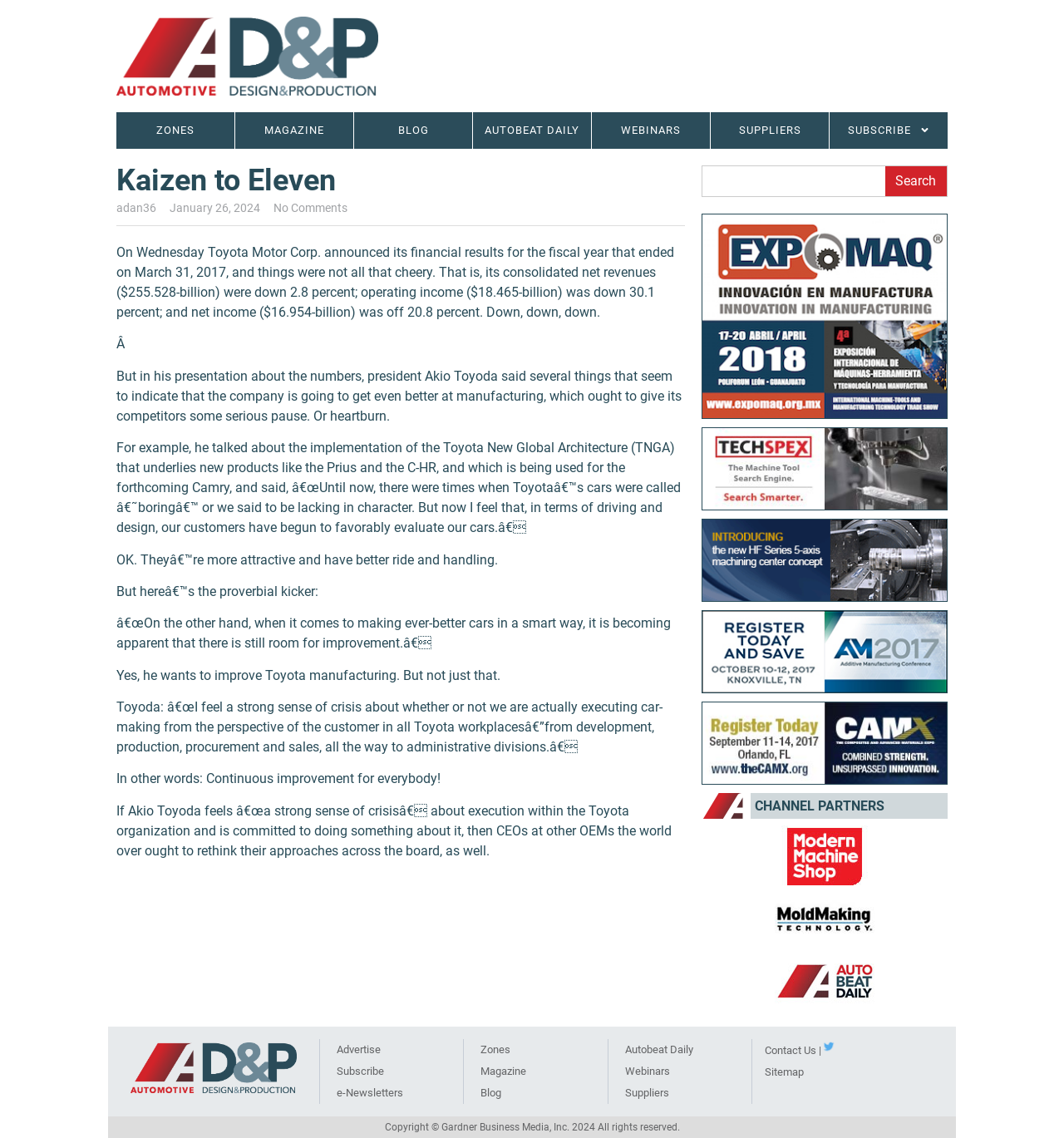Find the bounding box coordinates of the clickable area that will achieve the following instruction: "Contact via phone number".

None